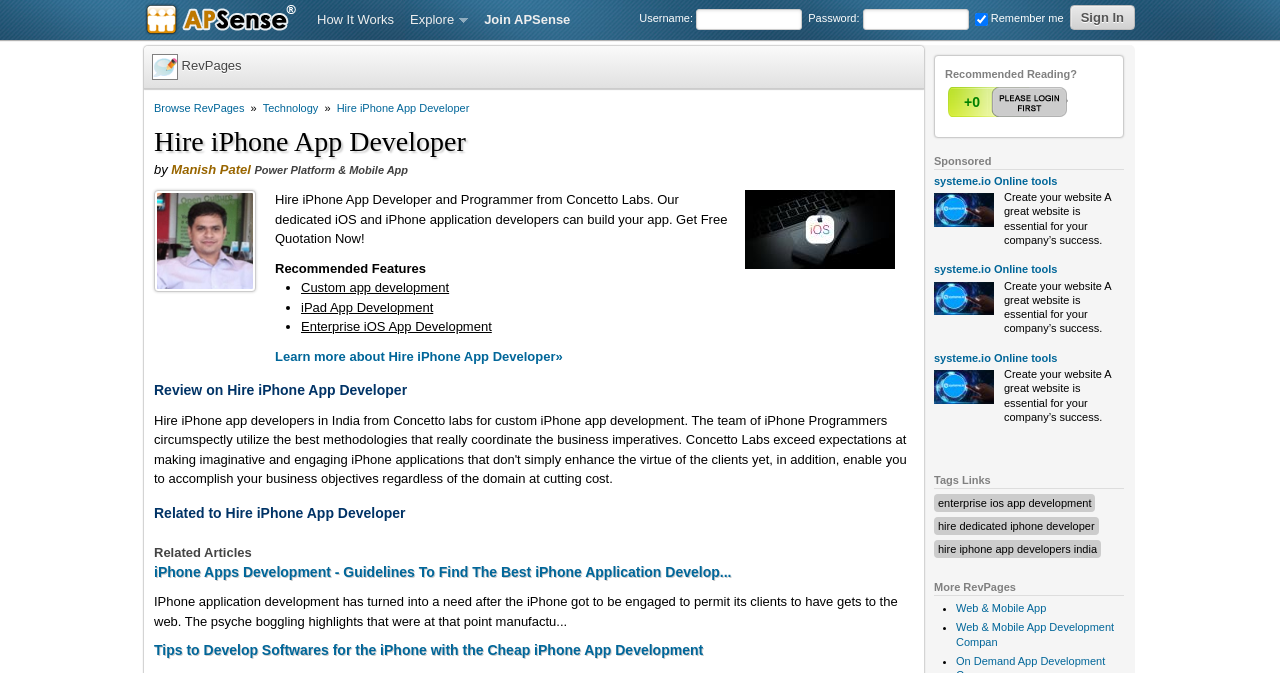What type of development is mentioned in the recommended features?
Based on the visual content, answer with a single word or a brief phrase.

Custom app development